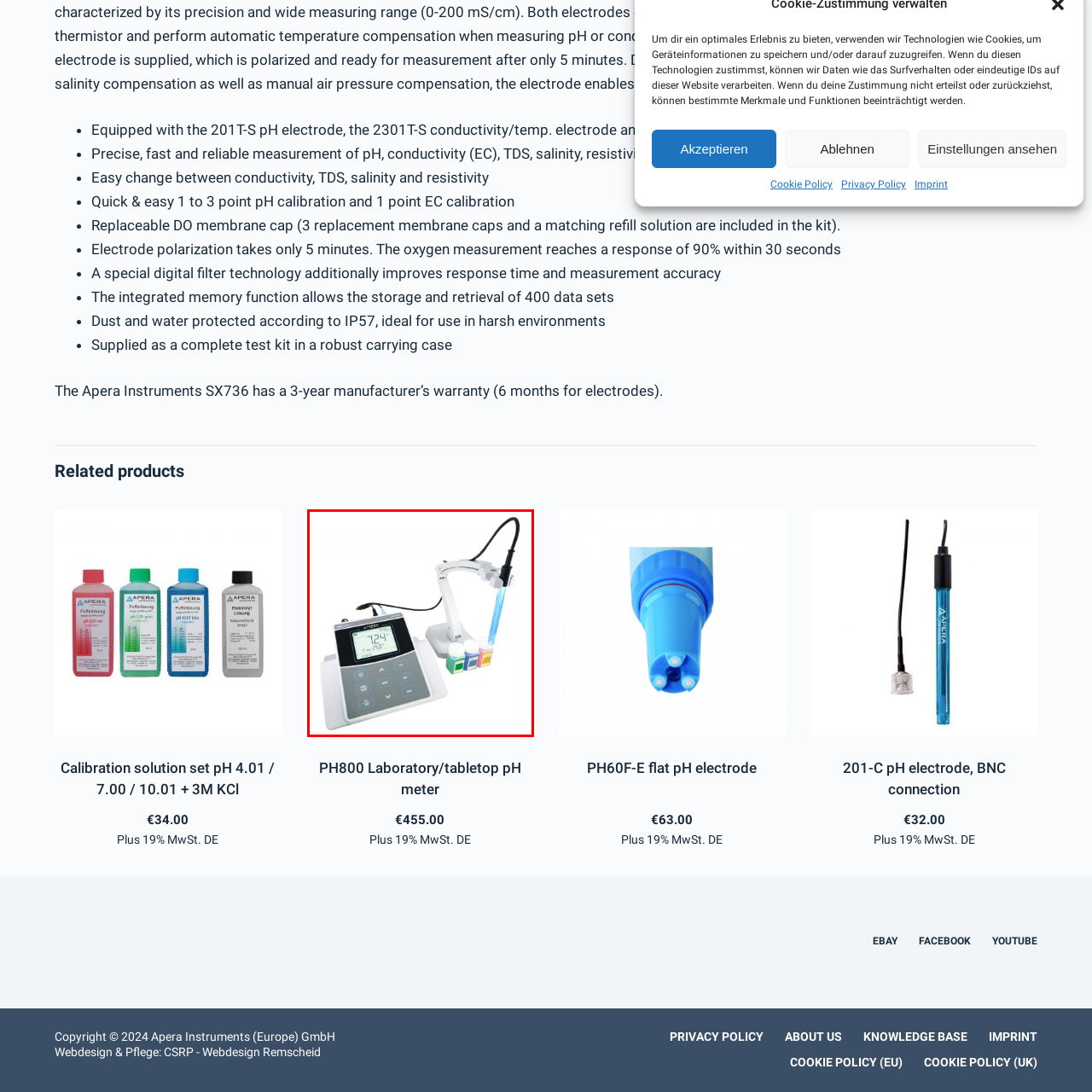What is the ambient temperature indicated on the device?
Study the image framed by the red bounding box and answer the question in detail, relying on the visual clues provided.

The ambient temperature can be found on the digital screen of the pH meter, which shows a reading of 25°C, indicating the current temperature of the environment.